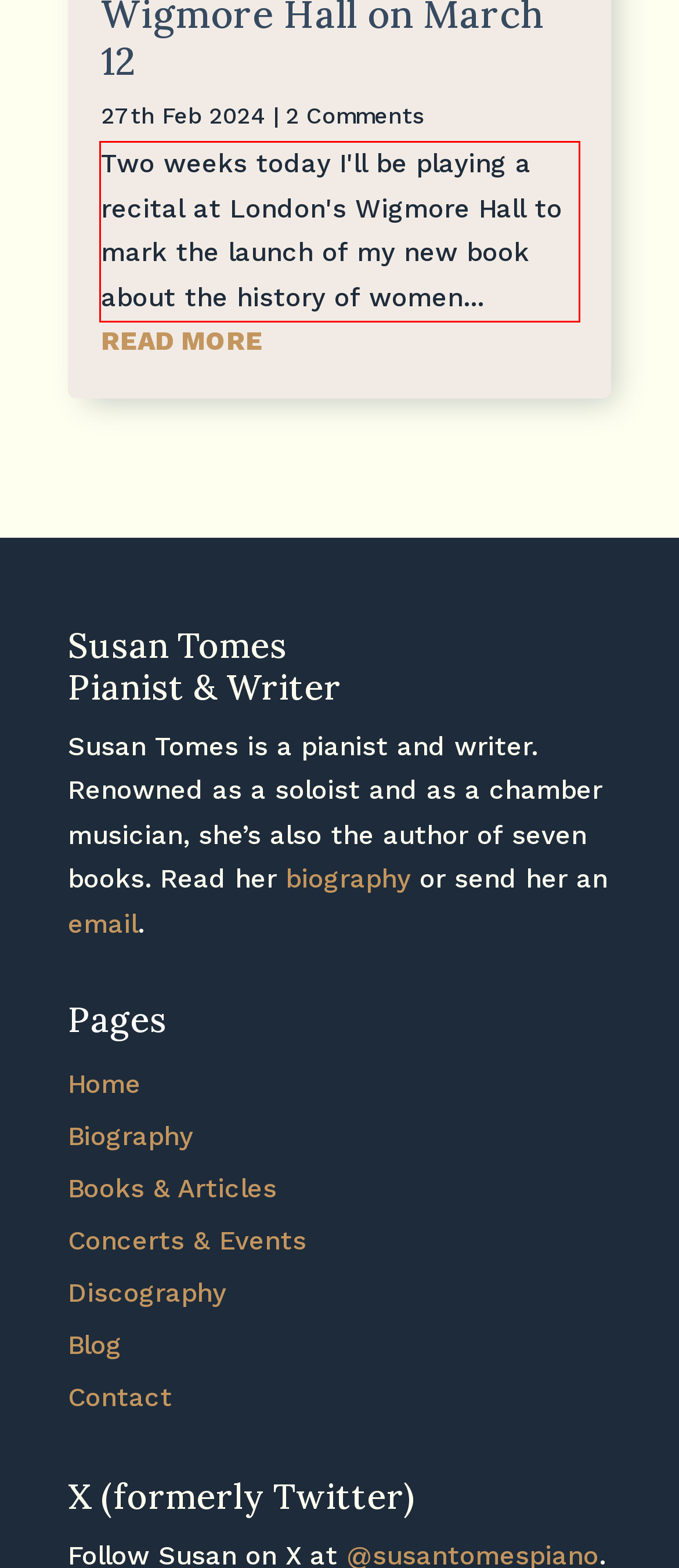Within the screenshot of the webpage, there is a red rectangle. Please recognize and generate the text content inside this red bounding box.

Two weeks today I'll be playing a recital at London's Wigmore Hall to mark the launch of my new book about the history of women...